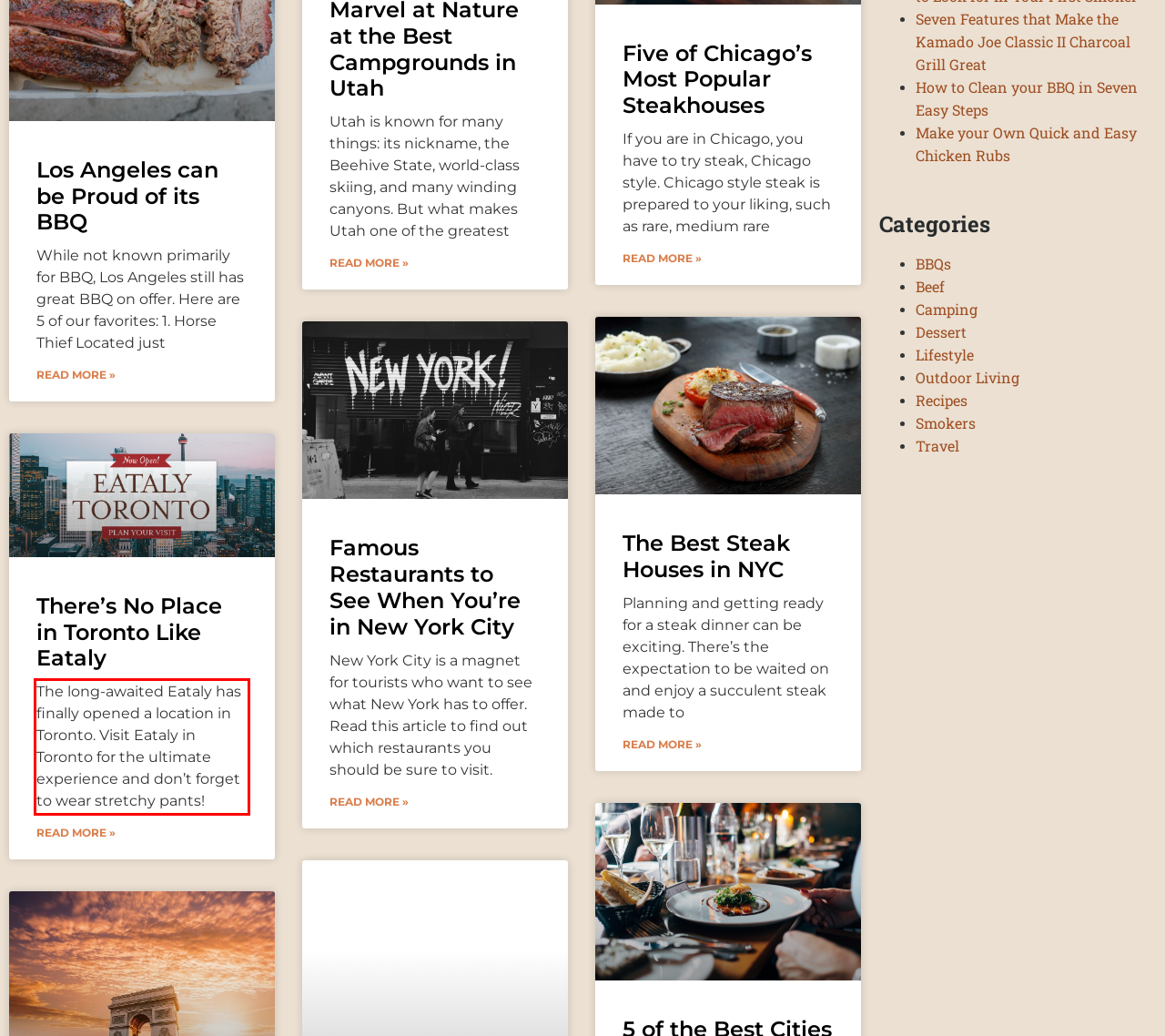You are given a webpage screenshot with a red bounding box around a UI element. Extract and generate the text inside this red bounding box.

The long-awaited Eataly has finally opened a location in Toronto. Visit Eataly in Toronto for the ultimate experience and don’t forget to wear stretchy pants!